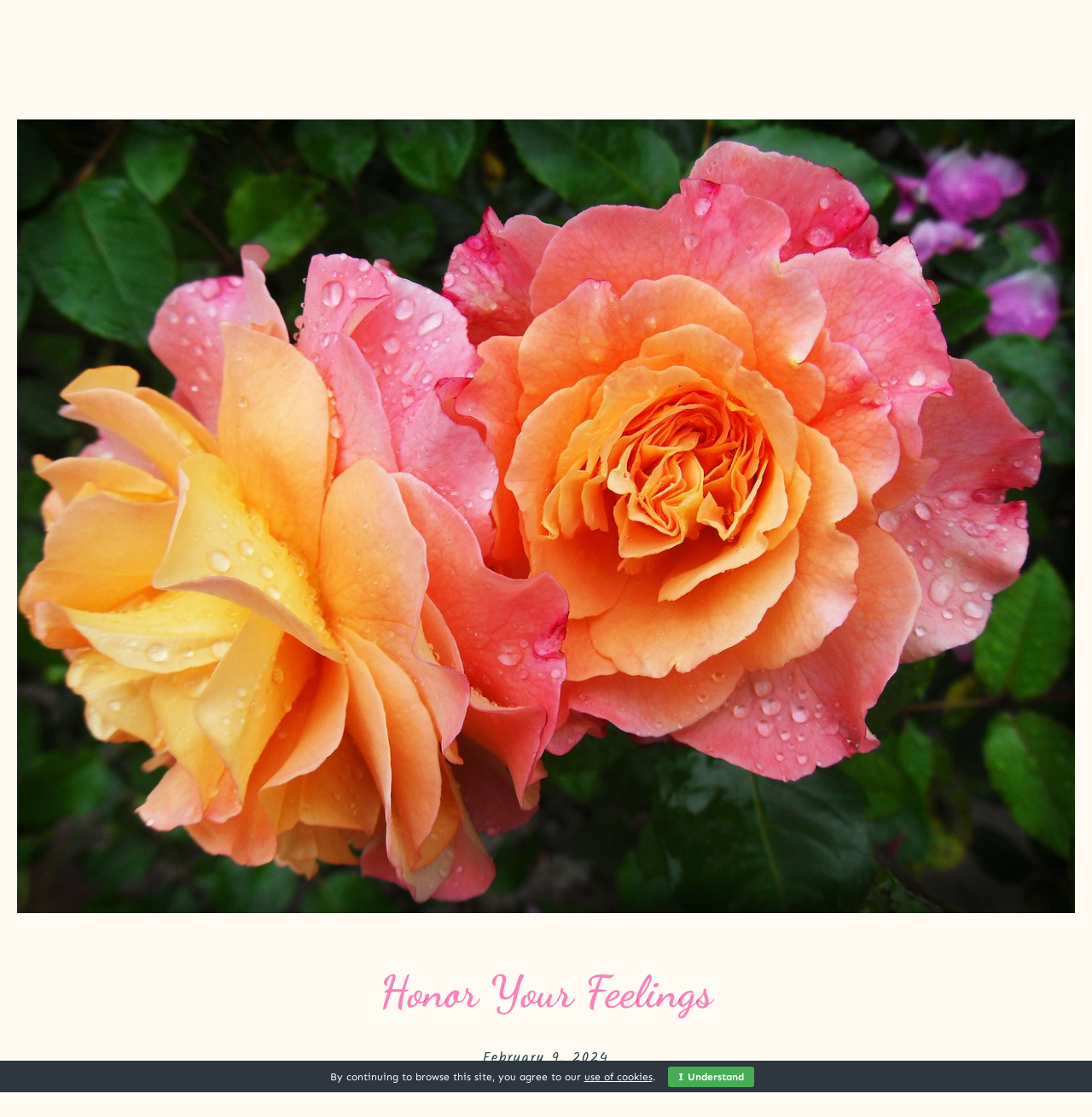How many links are there on the webpage? Based on the screenshot, please respond with a single word or phrase.

3